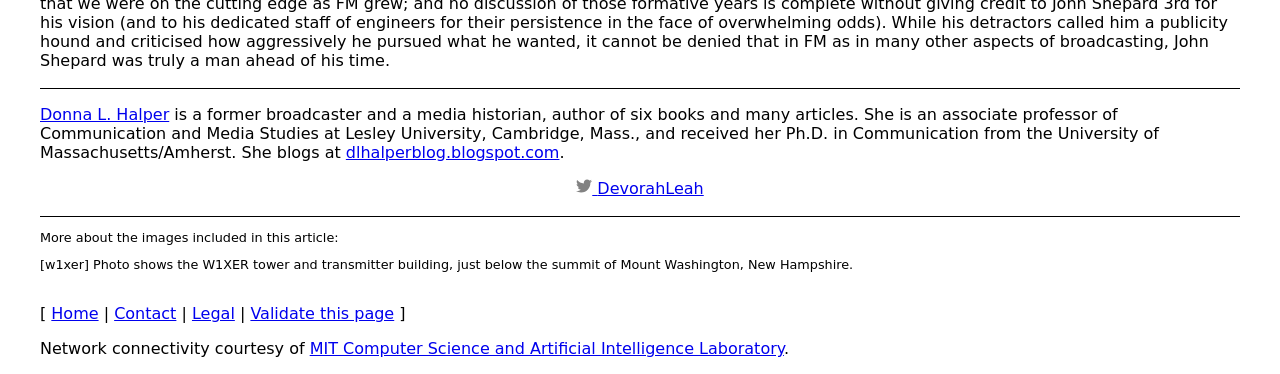Specify the bounding box coordinates of the element's area that should be clicked to execute the given instruction: "view DevorahLeah's profile". The coordinates should be four float numbers between 0 and 1, i.e., [left, top, right, bottom].

[0.45, 0.478, 0.55, 0.529]